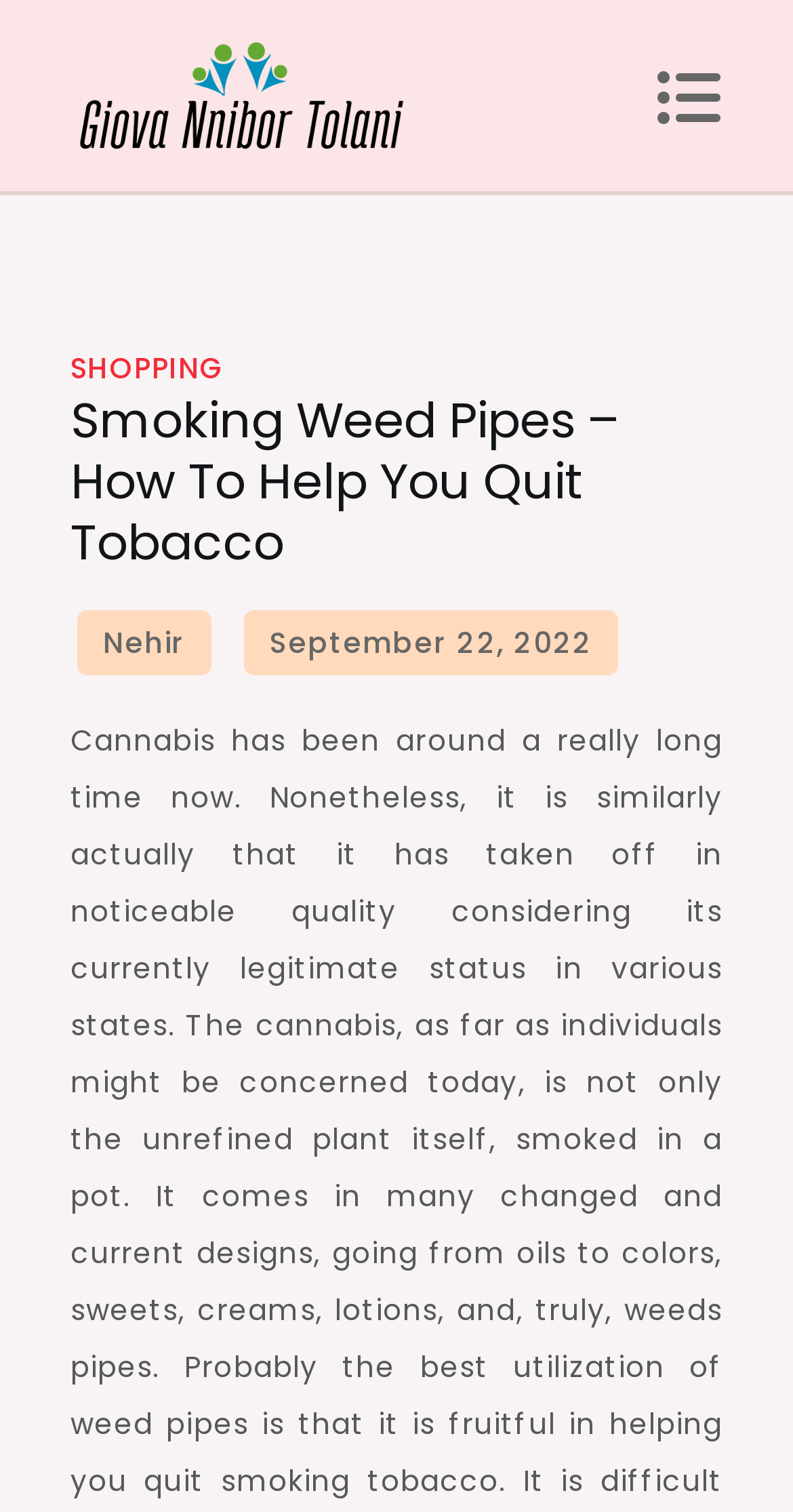Describe all significant elements and features of the webpage.

The webpage is about quitting tobacco and smoking weed pipes, with a focus on general information. At the top-left corner, there is a link and an image, both labeled "General Information". Below this, there is another link with the same label, taking up most of the width of the page. 

On the top-right corner, there is a button with an icon, which is likely a navigation or menu button. Below this button, there is a header section that spans almost the entire width of the page. Within this section, there is a footer section that contains a link labeled "SHOPPING" on the left side. 

The main heading of the page, "Smoking Weed Pipes – How To Help You Quit Tobacco", is located below the footer section. Further down, there are two links, one labeled "Nehir" and the other labeled "September 22, 2022", which appears to be a date. The date link also contains a time element, but the time is not specified.